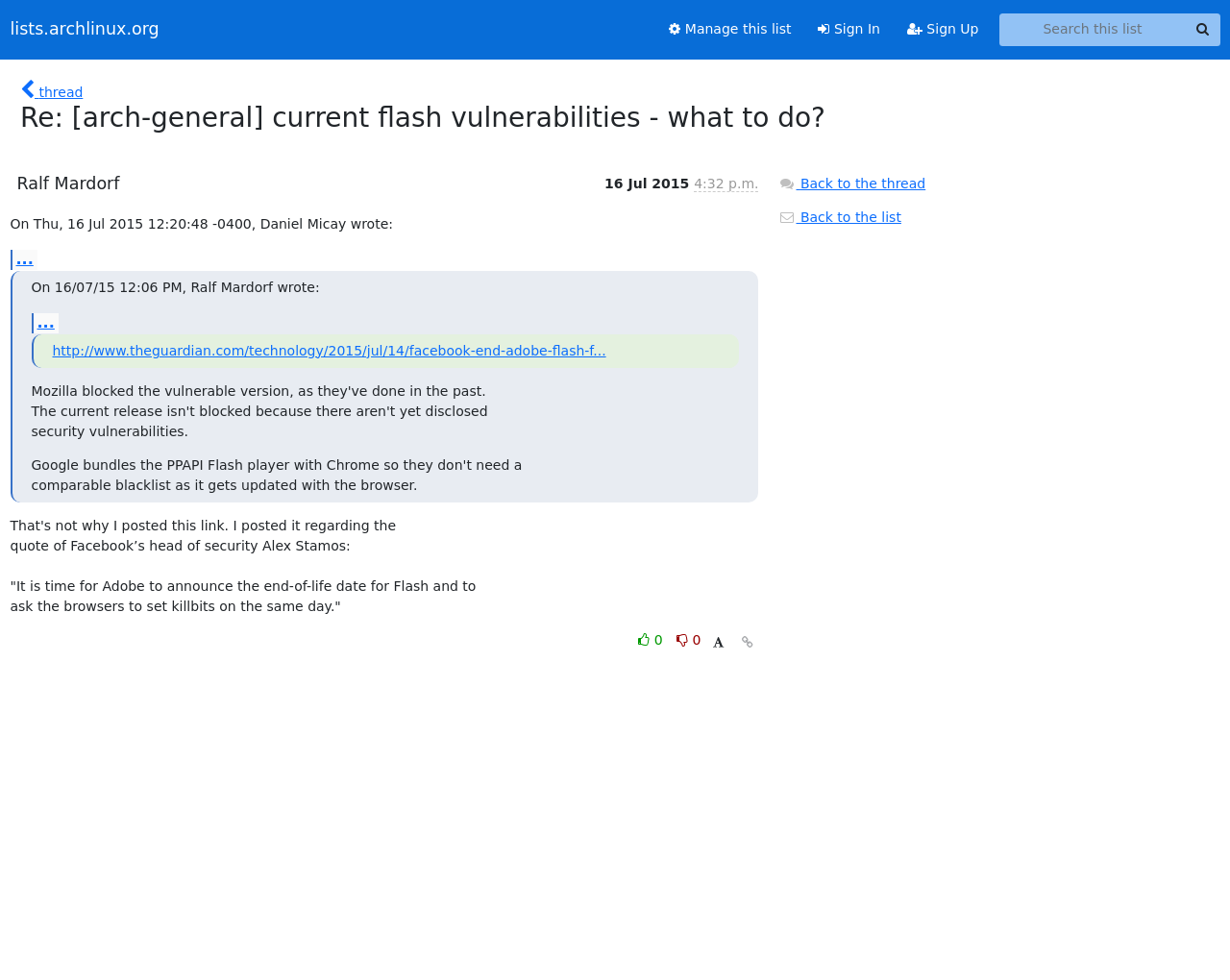Describe the webpage in detail, including text, images, and layout.

This webpage appears to be a discussion thread from an online forum, specifically the Arch-general mailing list. At the top, there are several links, including "lists.archlinux.org", "Manage this list", "Sign In", and "Sign Up", which are aligned horizontally and take up the top portion of the page.

Below these links, there is a search bar with a textbox and a "Search" button, allowing users to search the list. To the left of the search bar, there is a link to the thread.

The main content of the page is a discussion thread, with a heading that reads "Re: [arch-general] current flash vulnerabilities - what to do?". Below the heading, there is a table with information about the sender, Ralf Mardorf, including the date and time of the message.

The message itself is a response to a previous message, and it includes a quote from Facebook's head of security, Alex Stamos, regarding Adobe Flash. The message also includes a link to an article from The Guardian.

At the bottom of the page, there are several links and buttons, including "Like thread", "Dislike thread", "Back to the thread", and "Back to the list". There are also some icons, including a heart symbol and a reply symbol.